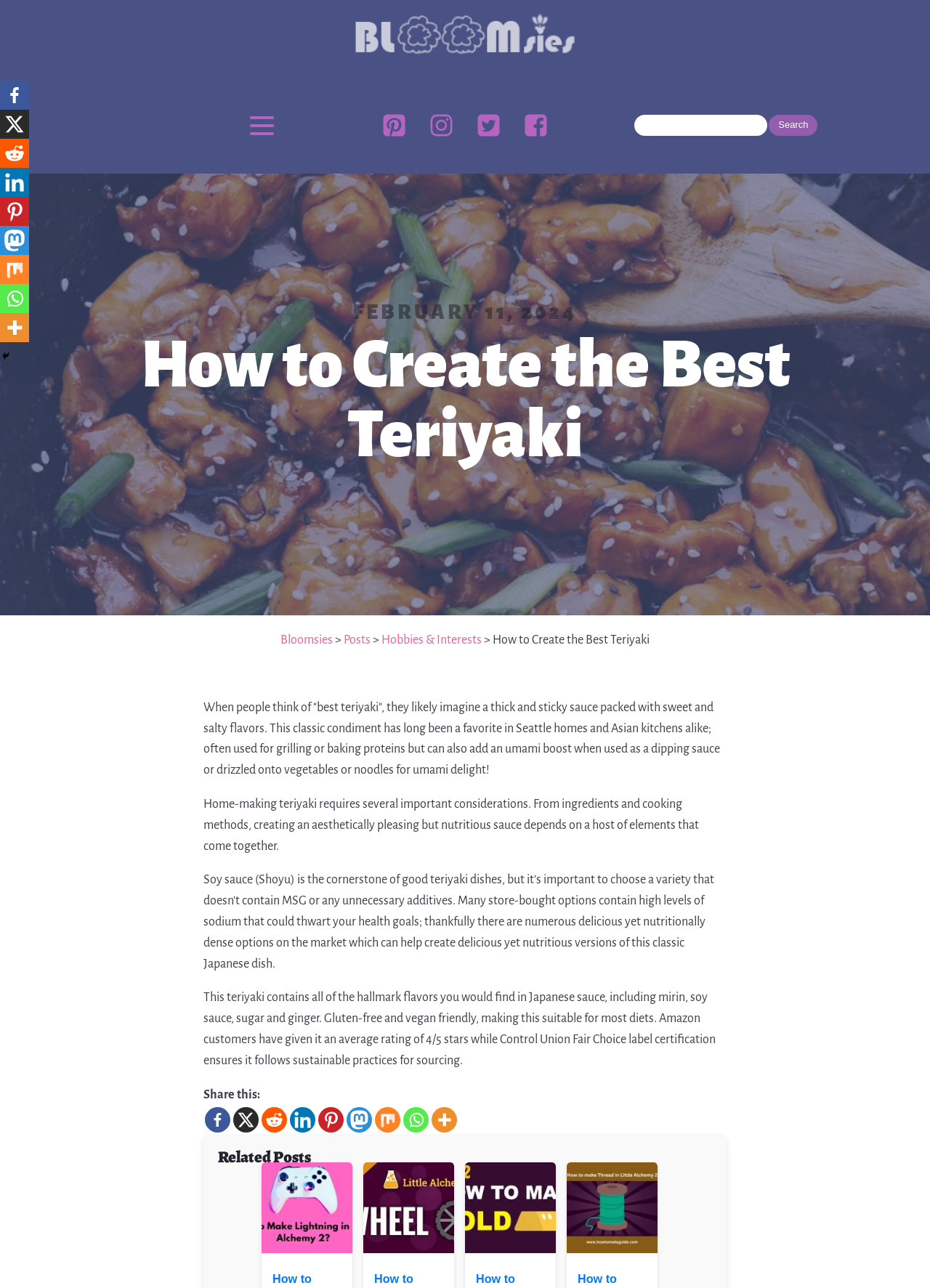Locate the bounding box coordinates of the area that needs to be clicked to fulfill the following instruction: "Share on Facebook". The coordinates should be in the format of four float numbers between 0 and 1, namely [left, top, right, bottom].

[0.22, 0.86, 0.248, 0.879]